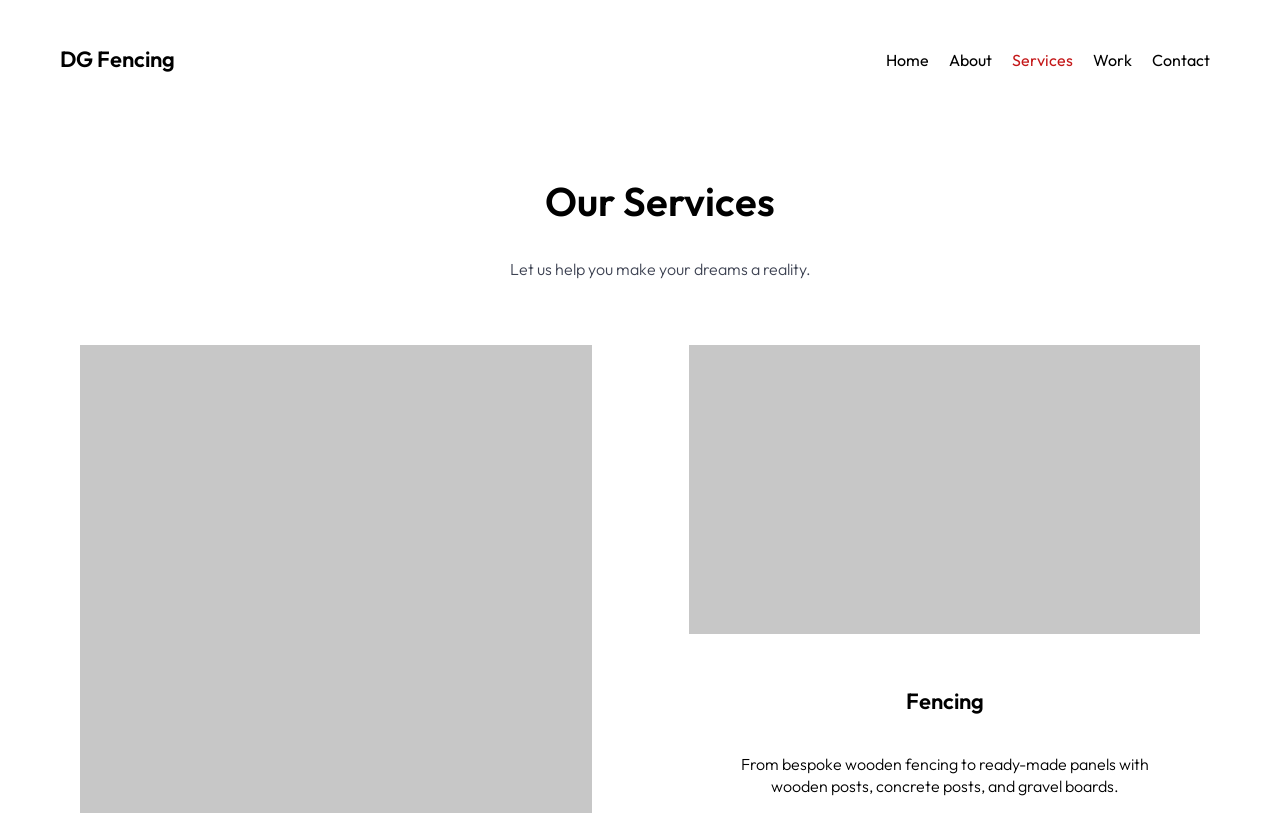Identify the bounding box for the described UI element. Provide the coordinates in (top-left x, top-left y, bottom-right x, bottom-right y) format with values ranging from 0 to 1: DG Fencing

[0.047, 0.055, 0.137, 0.09]